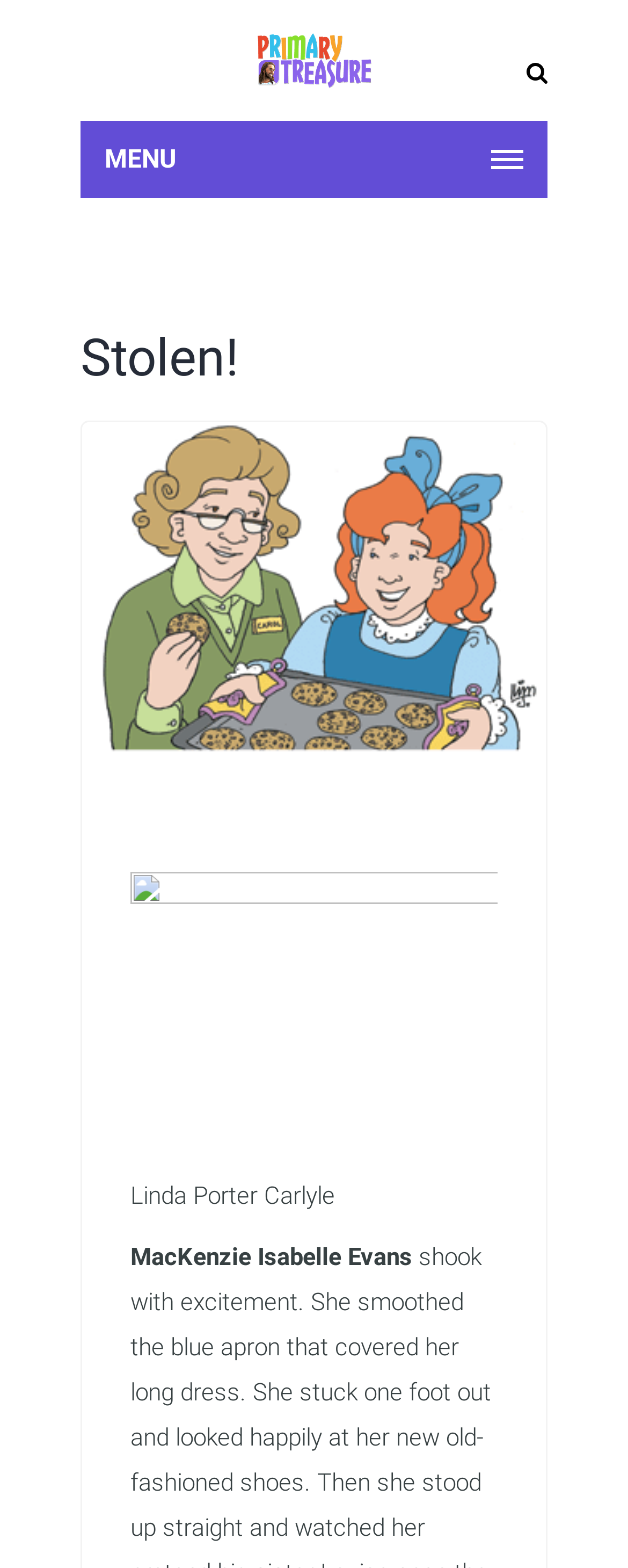Is there a permalink to the article or post?
Answer with a single word or phrase by referring to the visual content.

Yes